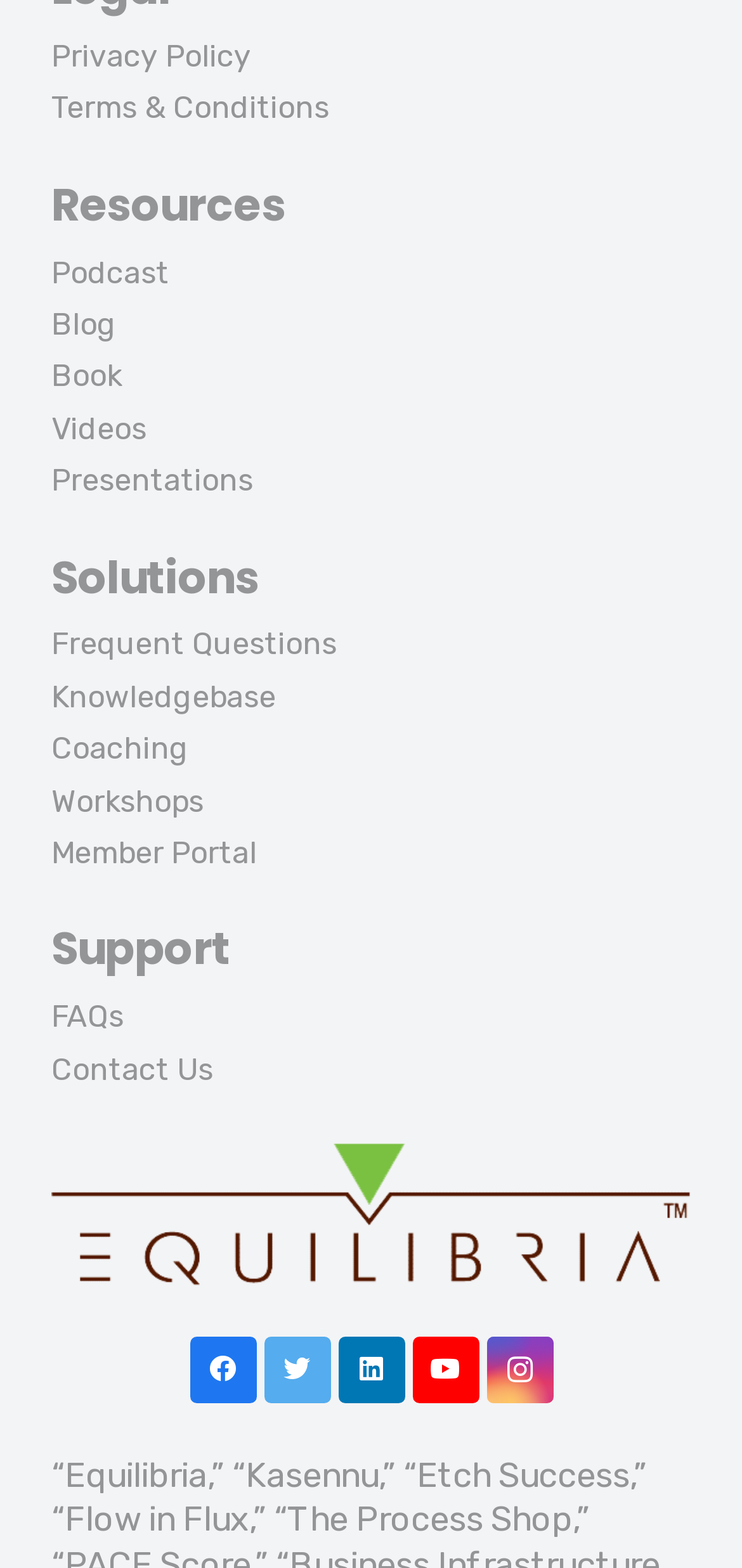Using the webpage screenshot, find the UI element described by aria-label="Link". Provide the bounding box coordinates in the format (top-left x, top-left y, bottom-right x, bottom-right y), ensuring all values are floating point numbers between 0 and 1.

[0.069, 0.729, 0.931, 0.82]